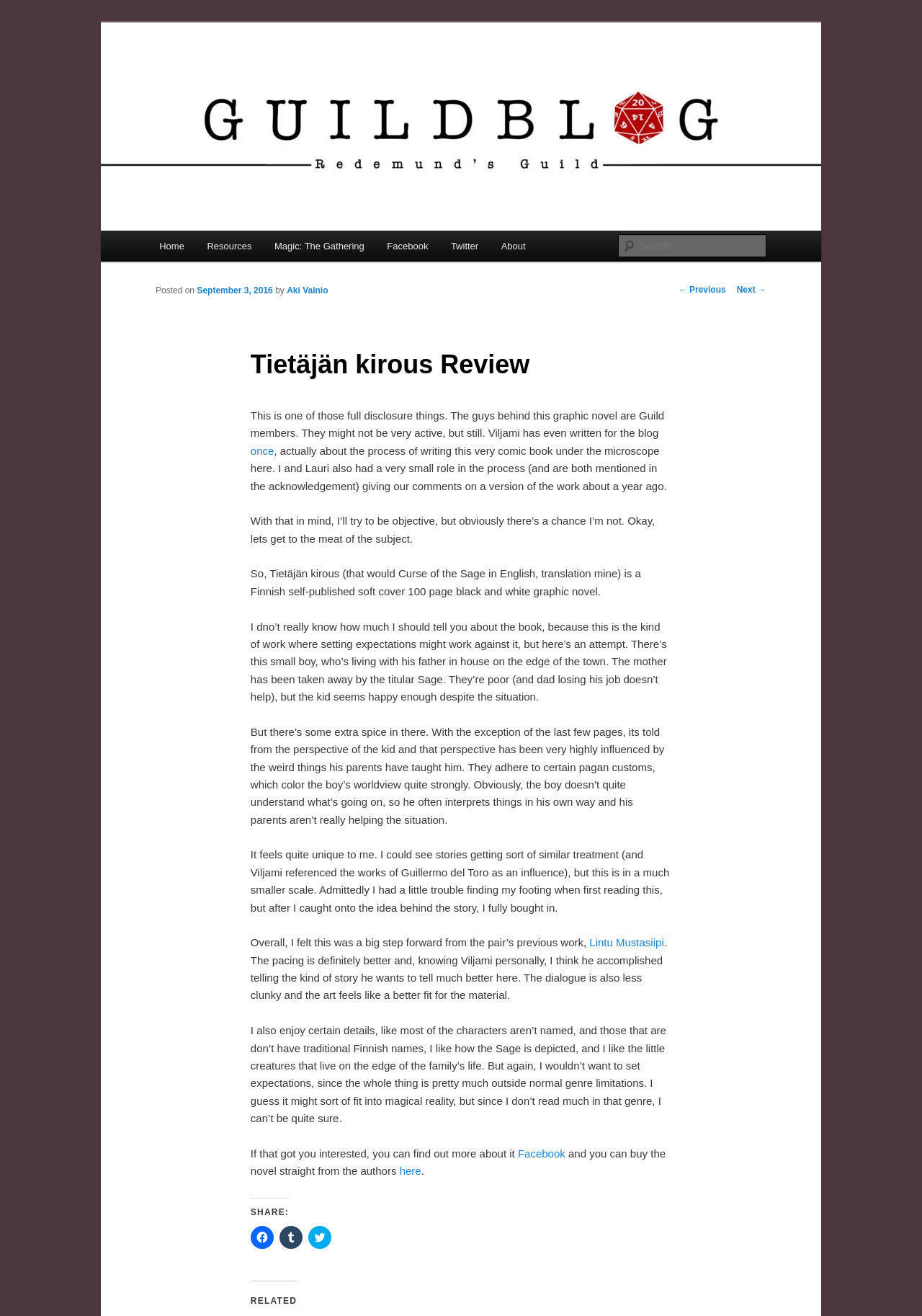Given the element description parent_node: Search name="s" placeholder="Search", predict the bounding box coordinates for the UI element in the webpage screenshot. The format should be (top-left x, top-left y, bottom-right x, bottom-right y), and the values should be between 0 and 1.

[0.671, 0.178, 0.831, 0.196]